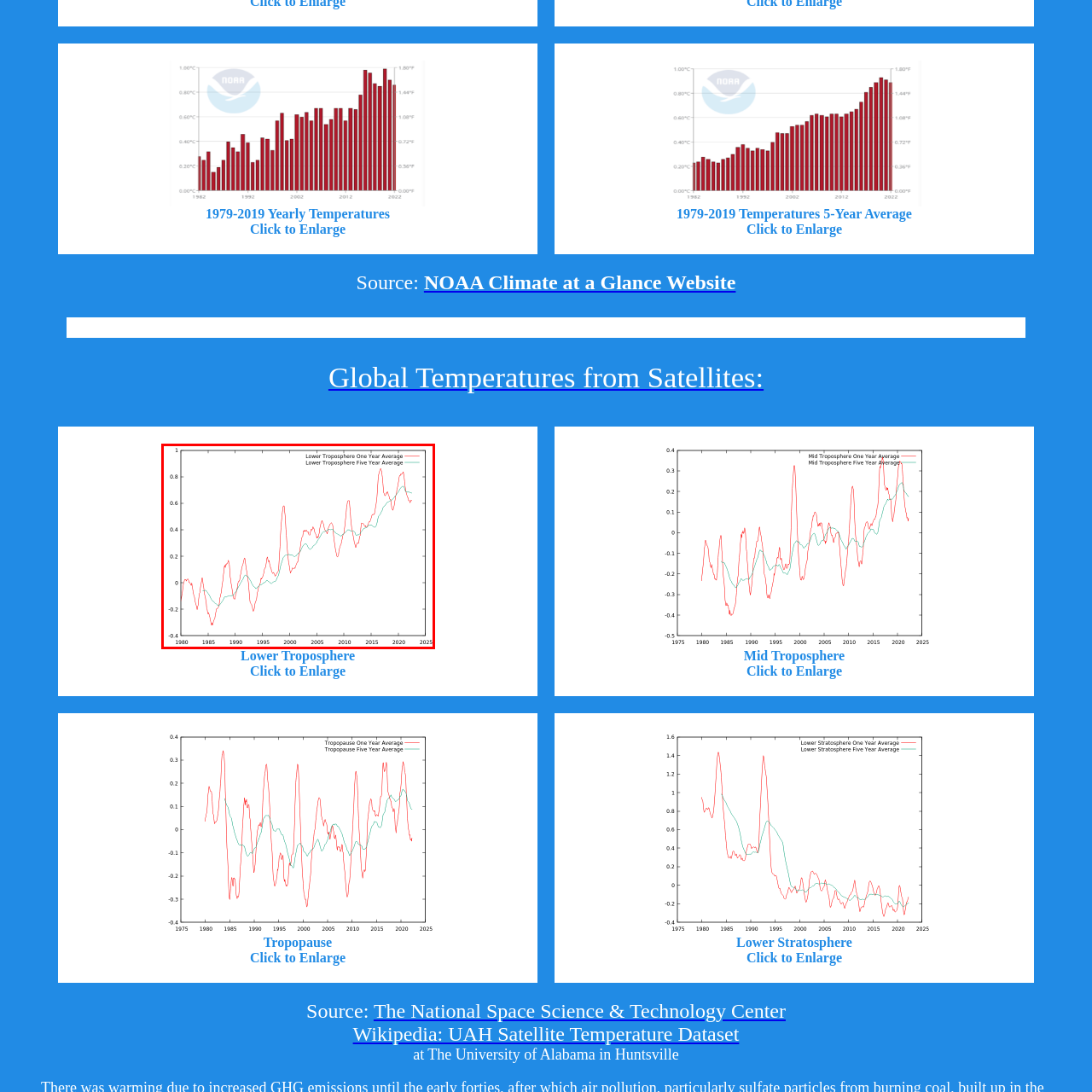What is represented on the y-axis of the graph?
Review the image encased within the red bounding box and supply a detailed answer according to the visual information available.

The y-axis of the graph indicates temperature values, which are plotted against the years represented on the x-axis. This allows for a visualization of temperature changes over time.